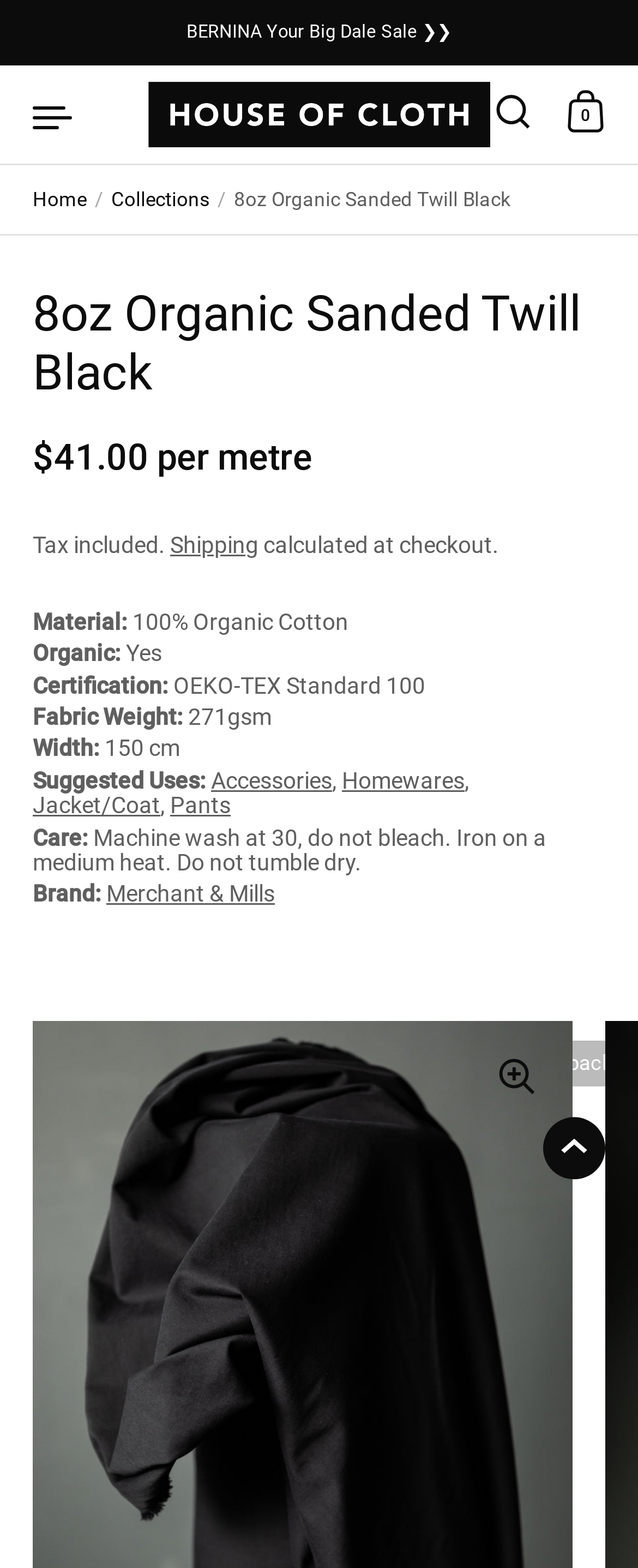Please mark the bounding box coordinates of the area that should be clicked to carry out the instruction: "Go to 'Home' page".

[0.051, 0.12, 0.136, 0.135]